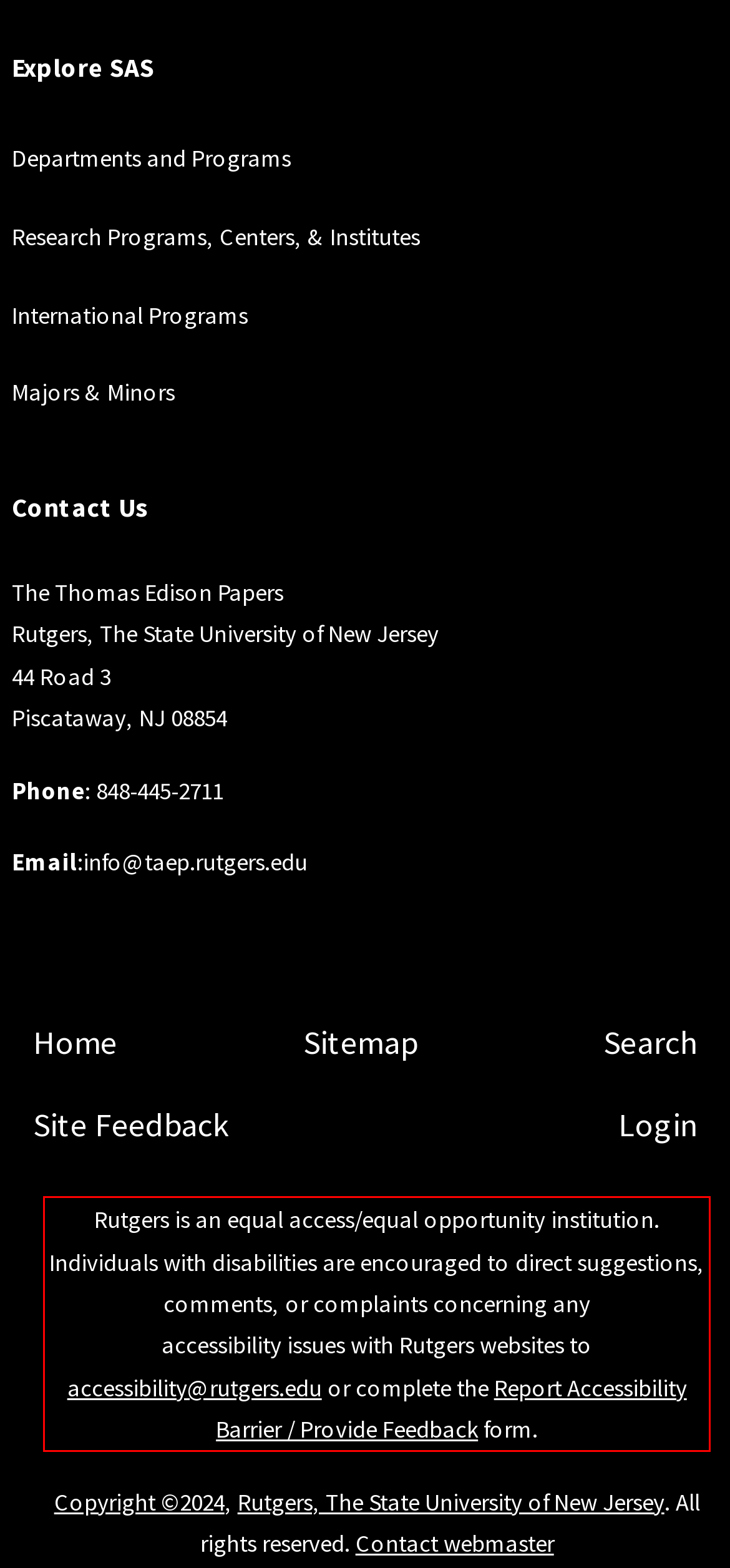By examining the provided screenshot of a webpage, recognize the text within the red bounding box and generate its text content.

Rutgers is an equal access/equal opportunity institution. Individuals with disabilities are encouraged to direct suggestions, comments, or complaints concerning any accessibility issues with Rutgers websites to accessibility@rutgers.edu or complete the Report Accessibility Barrier / Provide Feedback form.